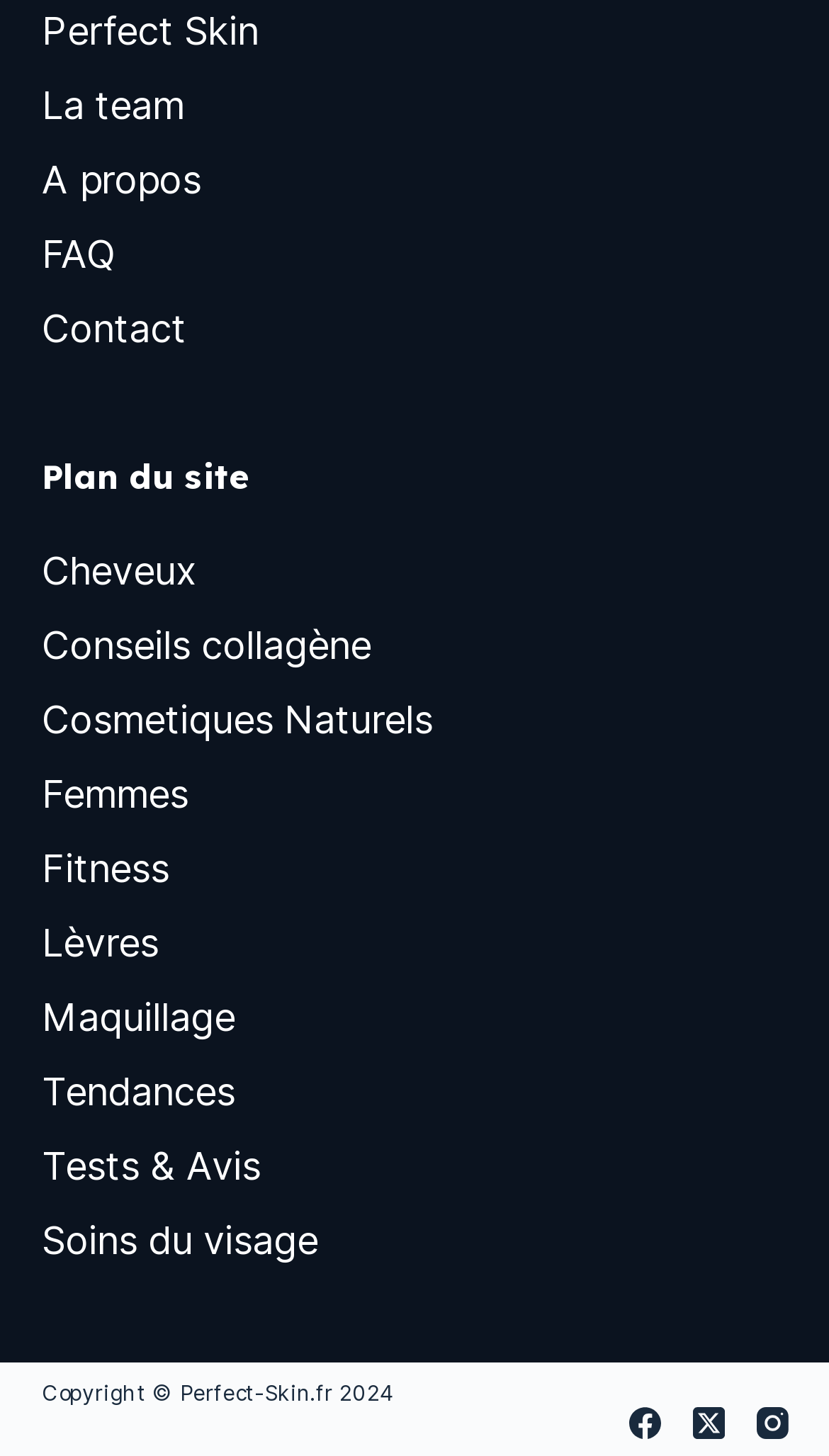Please identify the bounding box coordinates of the element on the webpage that should be clicked to follow this instruction: "Go to 'La team'". The bounding box coordinates should be given as four float numbers between 0 and 1, formatted as [left, top, right, bottom].

[0.05, 0.057, 0.222, 0.087]